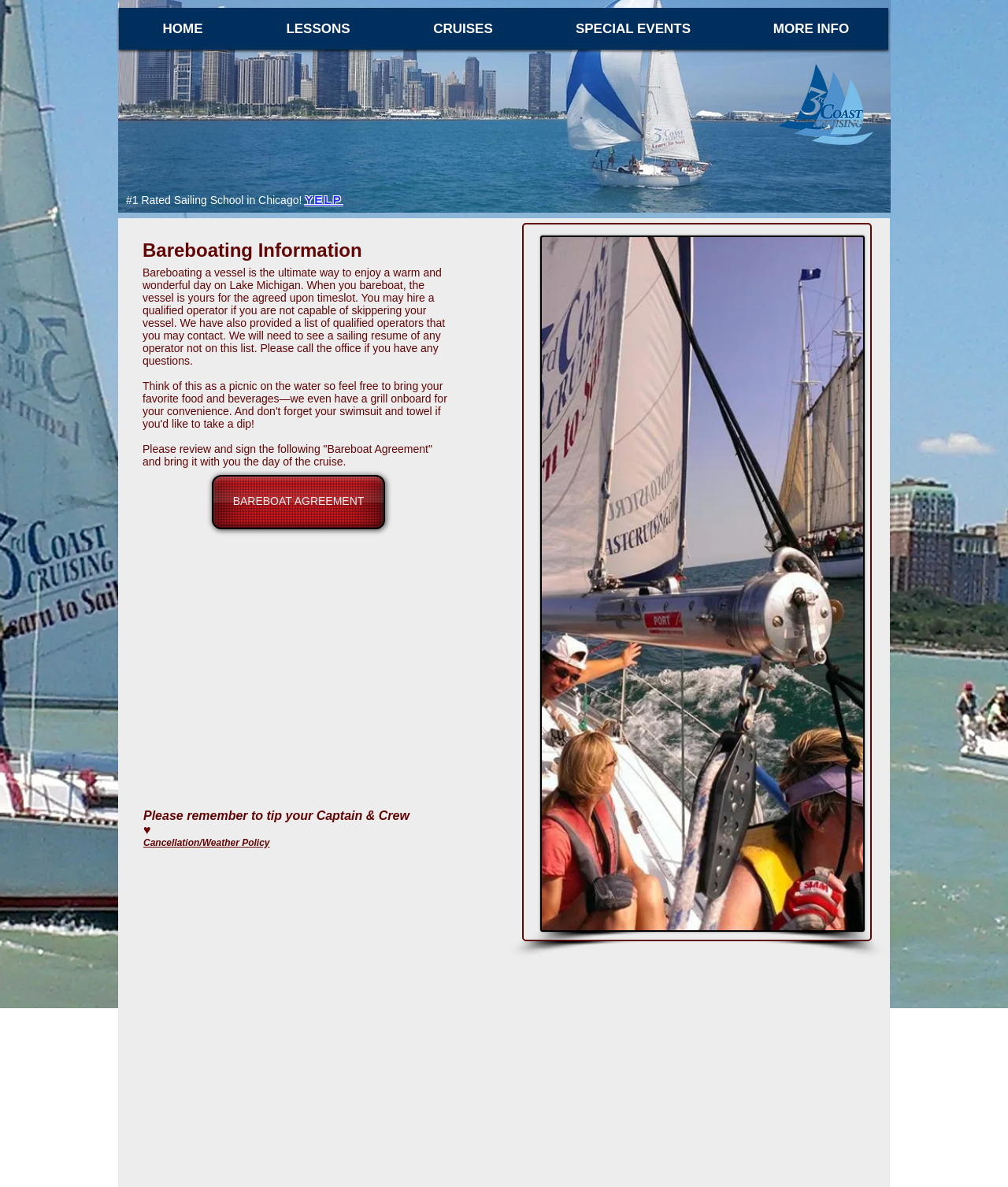Answer the question below with a single word or a brief phrase: 
What is the recommended action towards the Captain and Crew?

Tip them